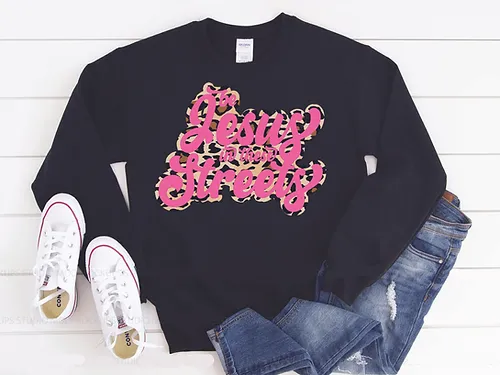What type of outfit is presented in the image?
Use the information from the screenshot to give a comprehensive response to the question.

The sweatshirt is elegantly laid out with a pair of white sneakers and blue jeans, creating a casual yet fashionable ensemble perfect for everyday wear, as described in the caption.